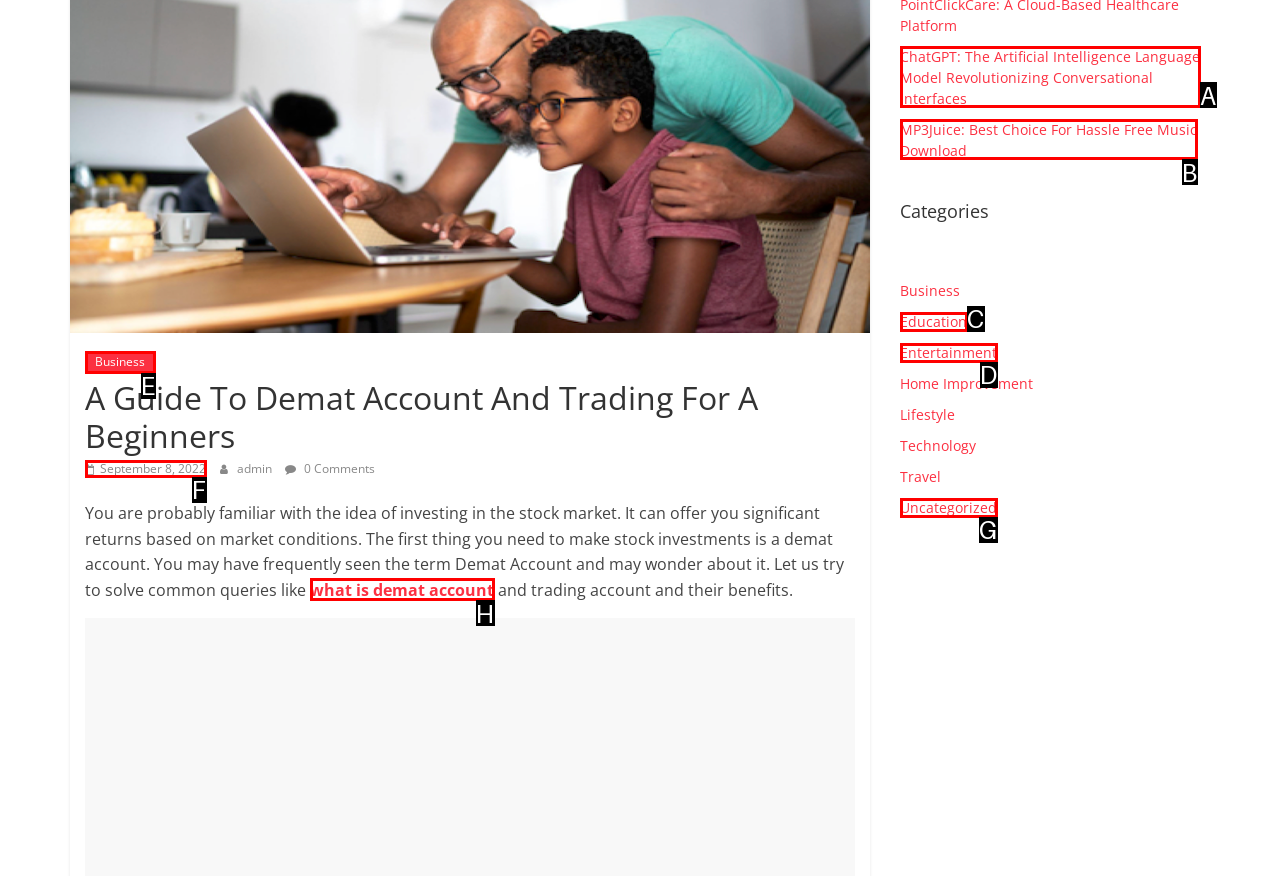Identify the UI element that best fits the description: September 8, 2022September 8, 2022
Respond with the letter representing the correct option.

F